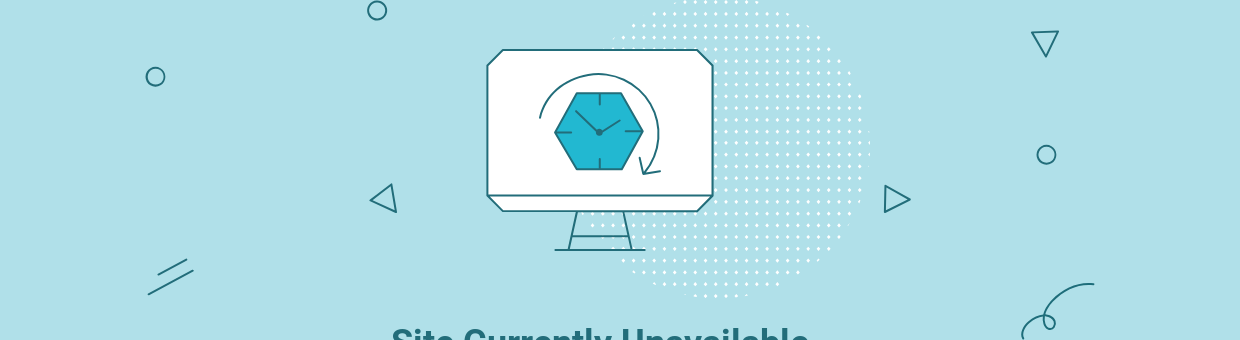Based on the image, please elaborate on the answer to the following question:
What shape is used to add a dynamic feel to the design?

According to the caption, various geometric shapes, including dots and triangles, are used to add a dynamic, modern feel to the design. Therefore, one of the shapes used is triangles.